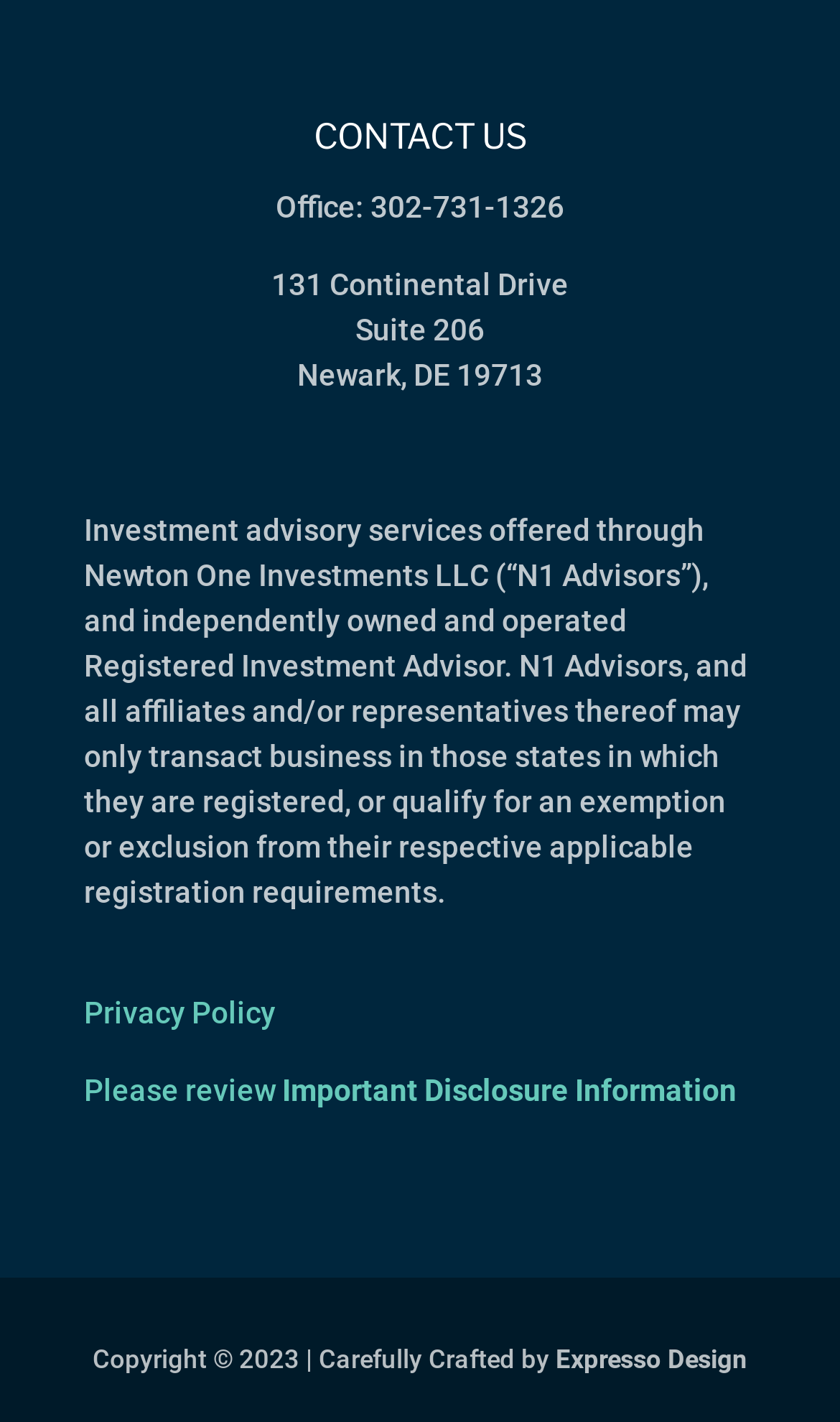Please give a succinct answer to the question in one word or phrase:
What year is the copyright for?

2023